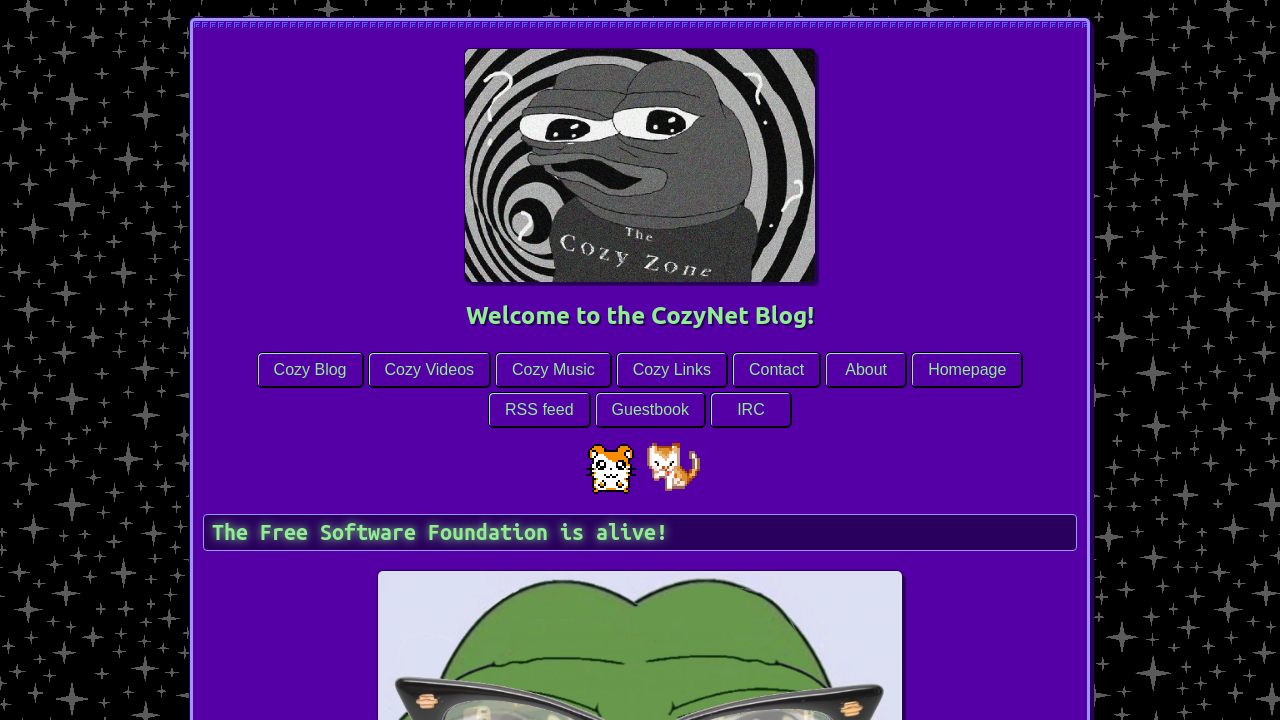Refer to the element description Cozy Videos and identify the corresponding bounding box in the screenshot. Format the coordinates as (top-left x, top-left y, bottom-right x, bottom-right y) with values in the range of 0 to 1.

[0.287, 0.489, 0.384, 0.539]